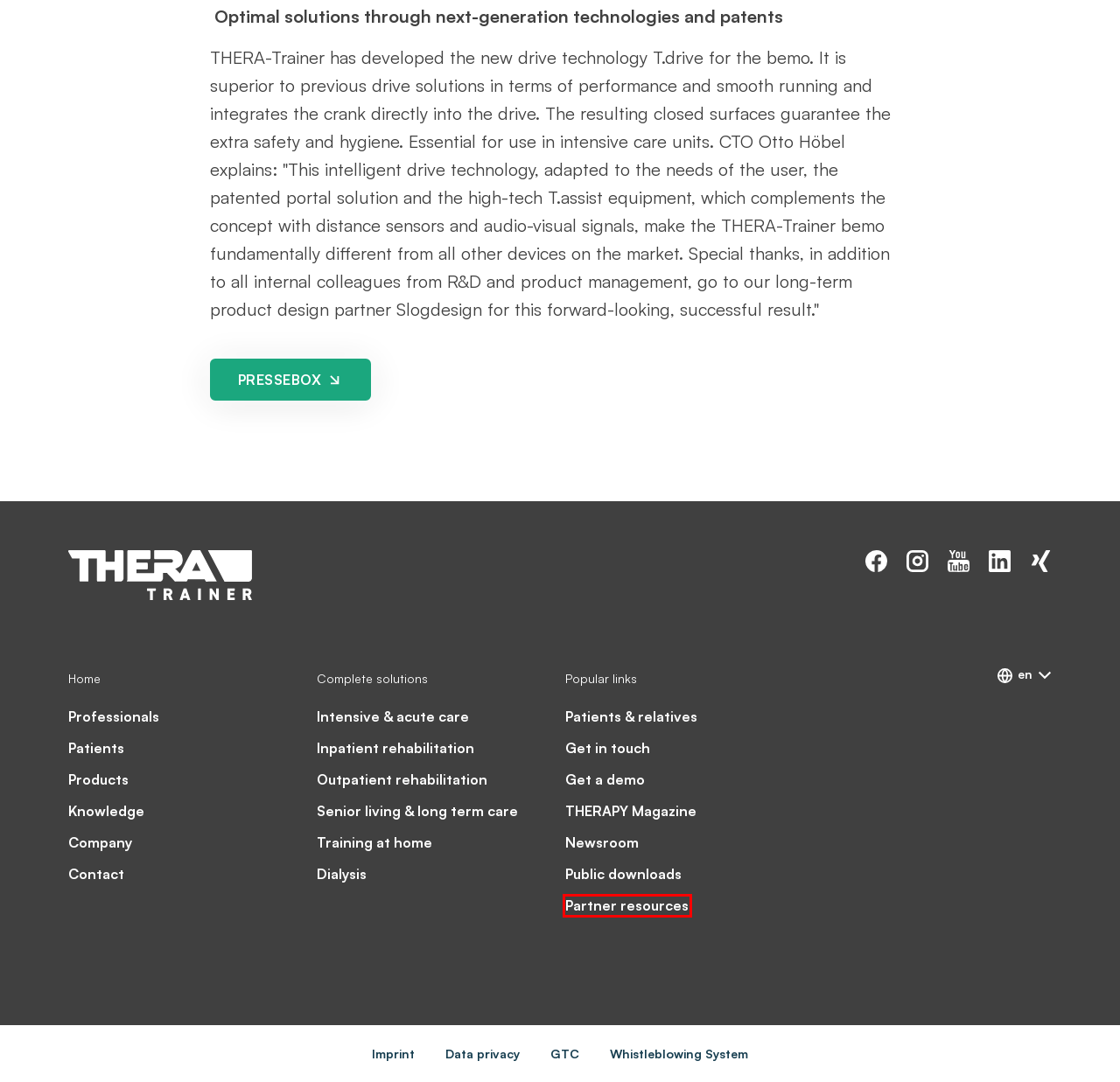Observe the webpage screenshot and focus on the red bounding box surrounding a UI element. Choose the most appropriate webpage description that corresponds to the new webpage after clicking the element in the bounding box. Here are the candidates:
A. Partner | THERA-Trainer
B. medica Medizintechnik GmbH: Informationen und Neuigkeiten | XING
C. Outpatient Rehabilitation Therapy | THERA-Trainer
D. Newsroom | THERA-Trainer
E. Therapy Equipment for Training at Home | THERA-Trainer
F. Senior Living & Long Term Care | THERA-Trainer
G. Get a demo | THERA-Trainer
H. Inpatient Rehabilitation Centres | THERA-Trainer

A